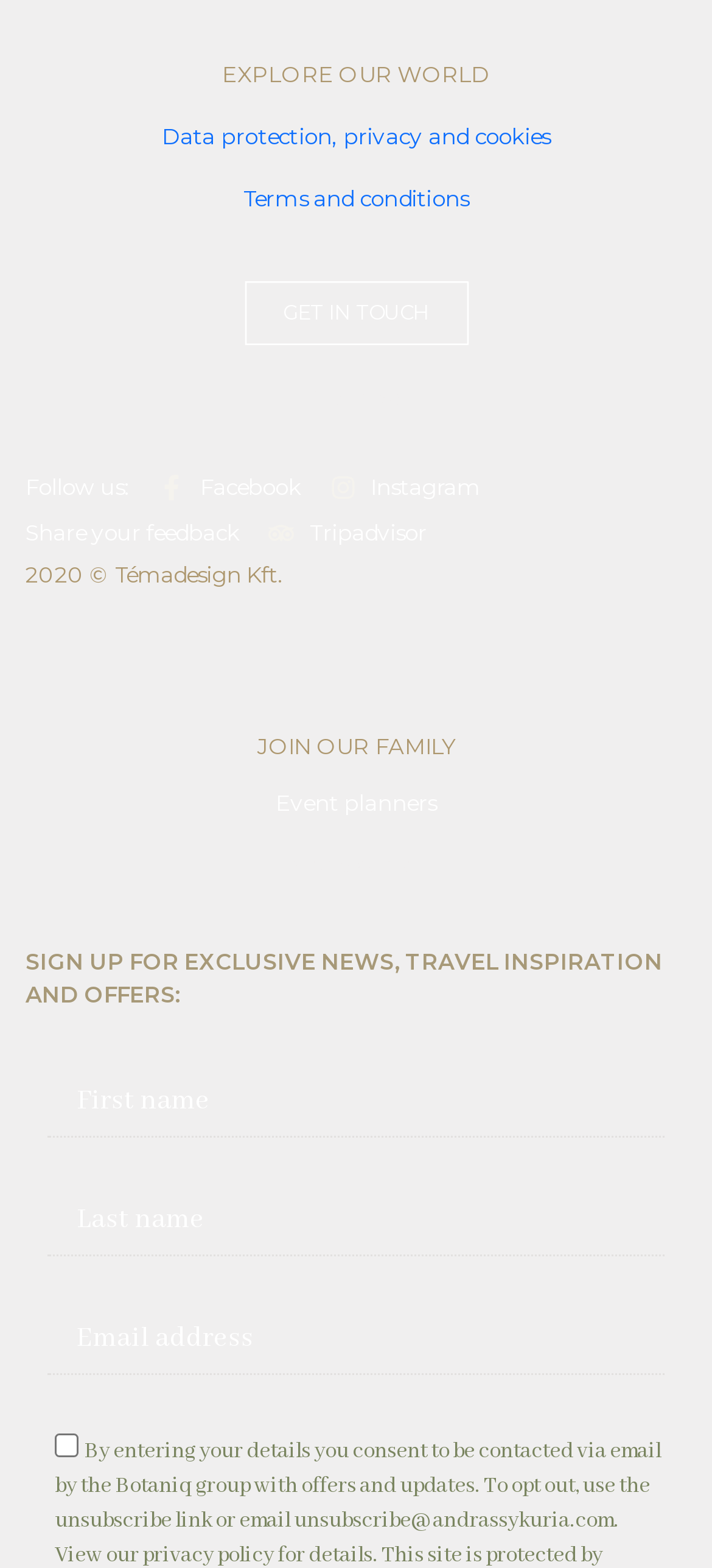Locate and provide the bounding box coordinates for the HTML element that matches this description: "Tripadvisor".

[0.377, 0.33, 0.599, 0.351]